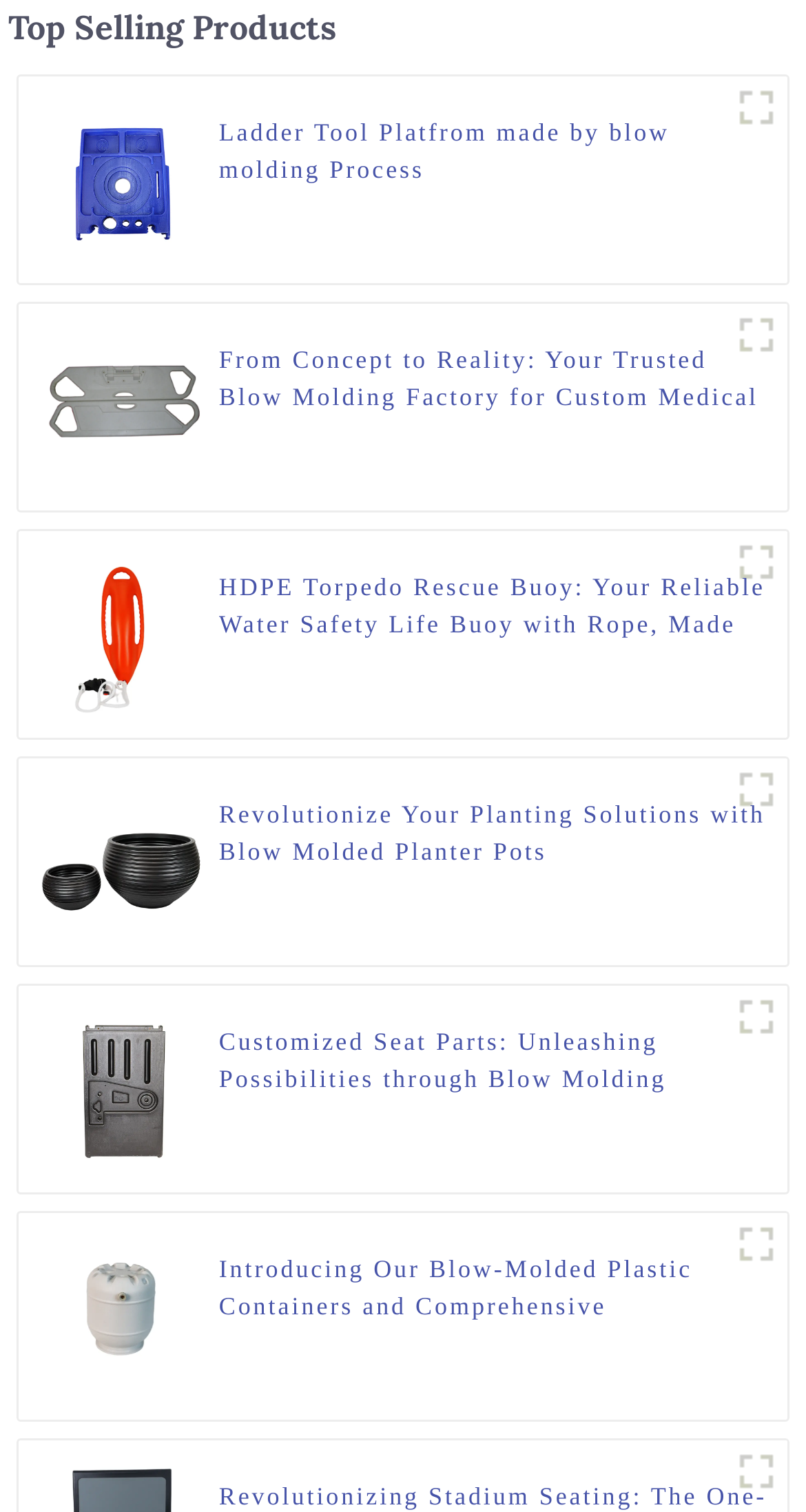Please identify the bounding box coordinates of the element I should click to complete this instruction: 'View Ladder tool Platform (6)'. The coordinates should be given as four float numbers between 0 and 1, like this: [left, top, right, bottom].

[0.048, 0.108, 0.254, 0.127]